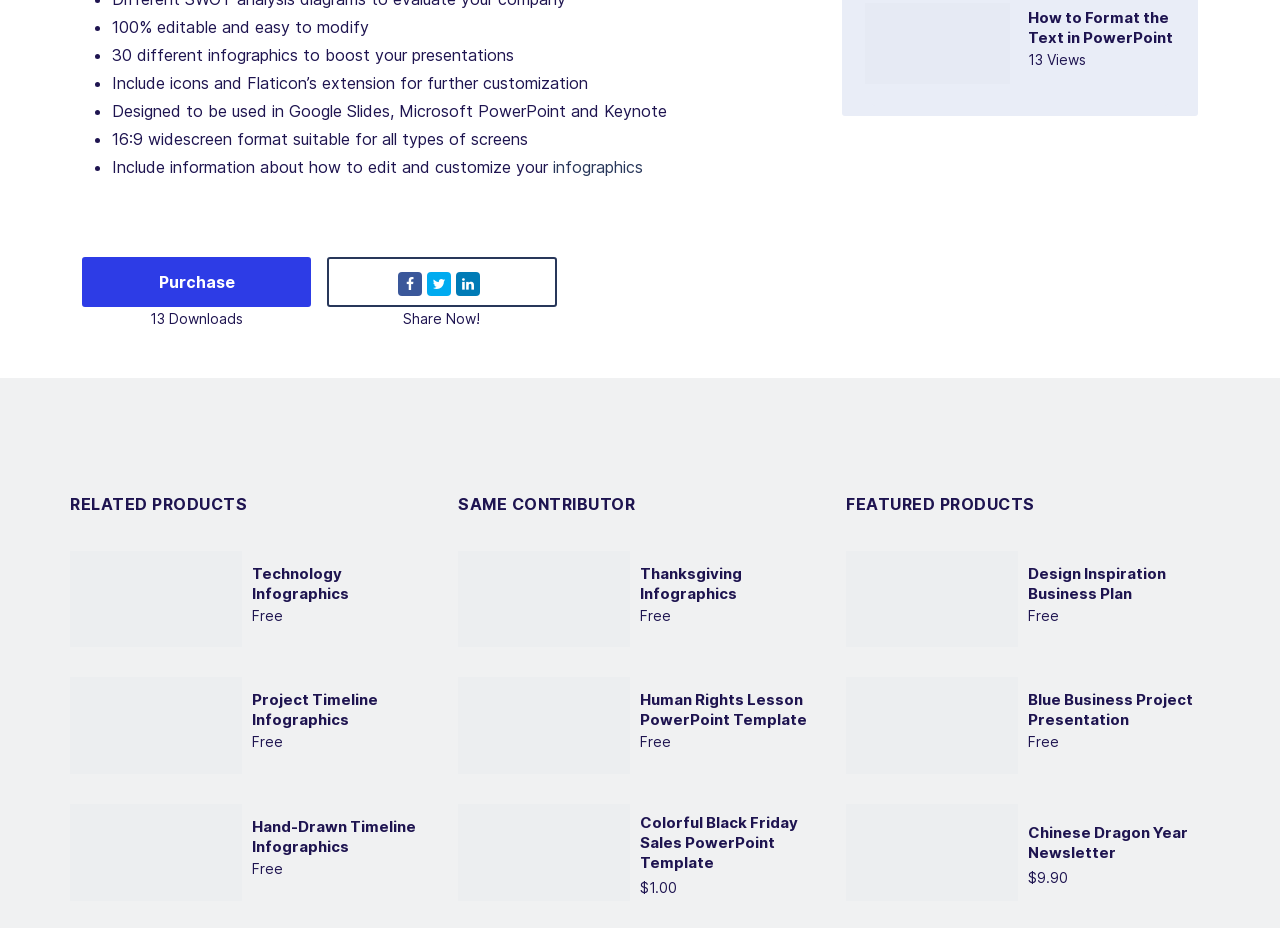How many 'RELATED PRODUCTS' are displayed?
Please provide a single word or phrase answer based on the image.

3